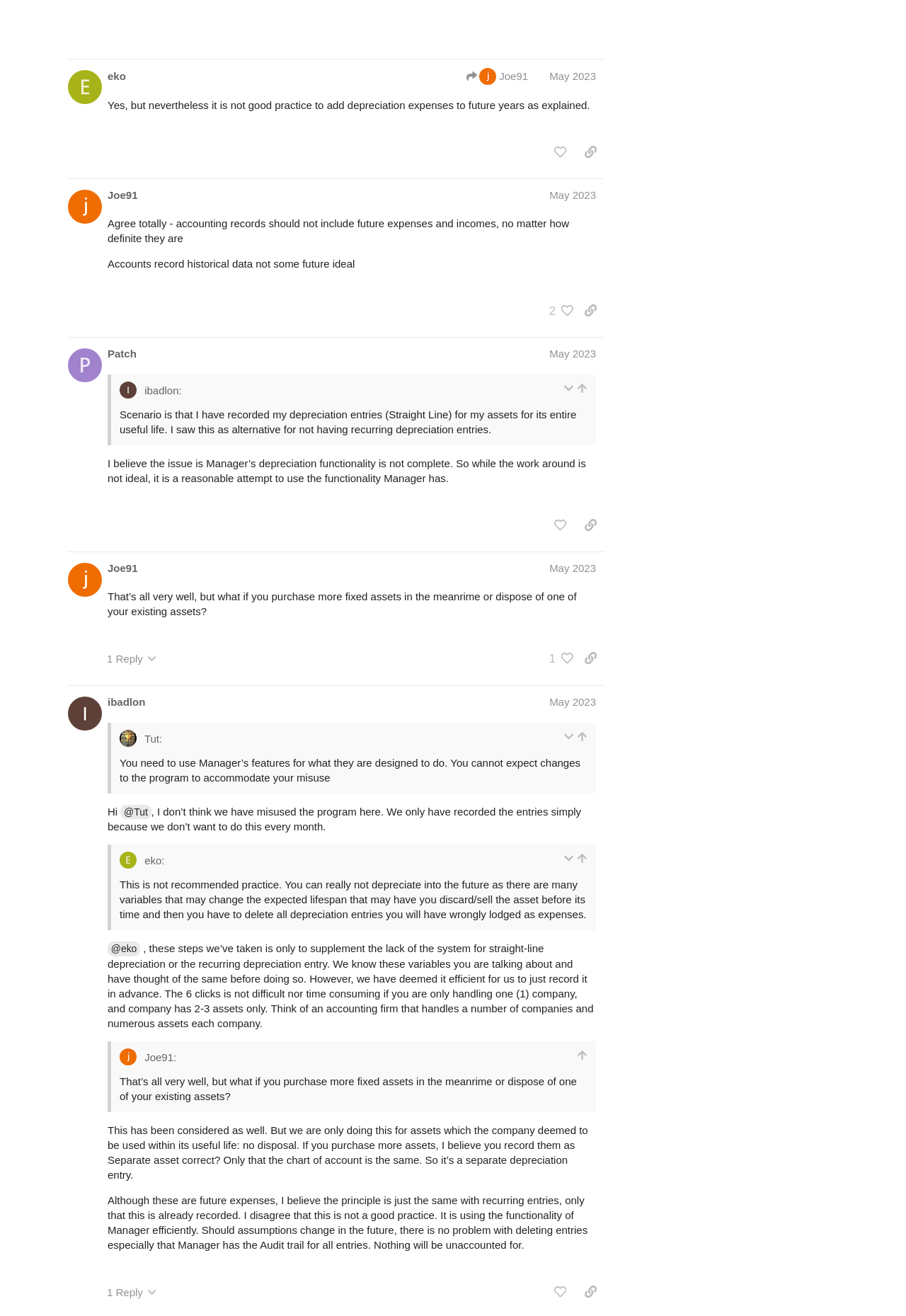Determine the bounding box coordinates for the region that must be clicked to execute the following instruction: "like this post".

[0.604, 0.003, 0.633, 0.022]